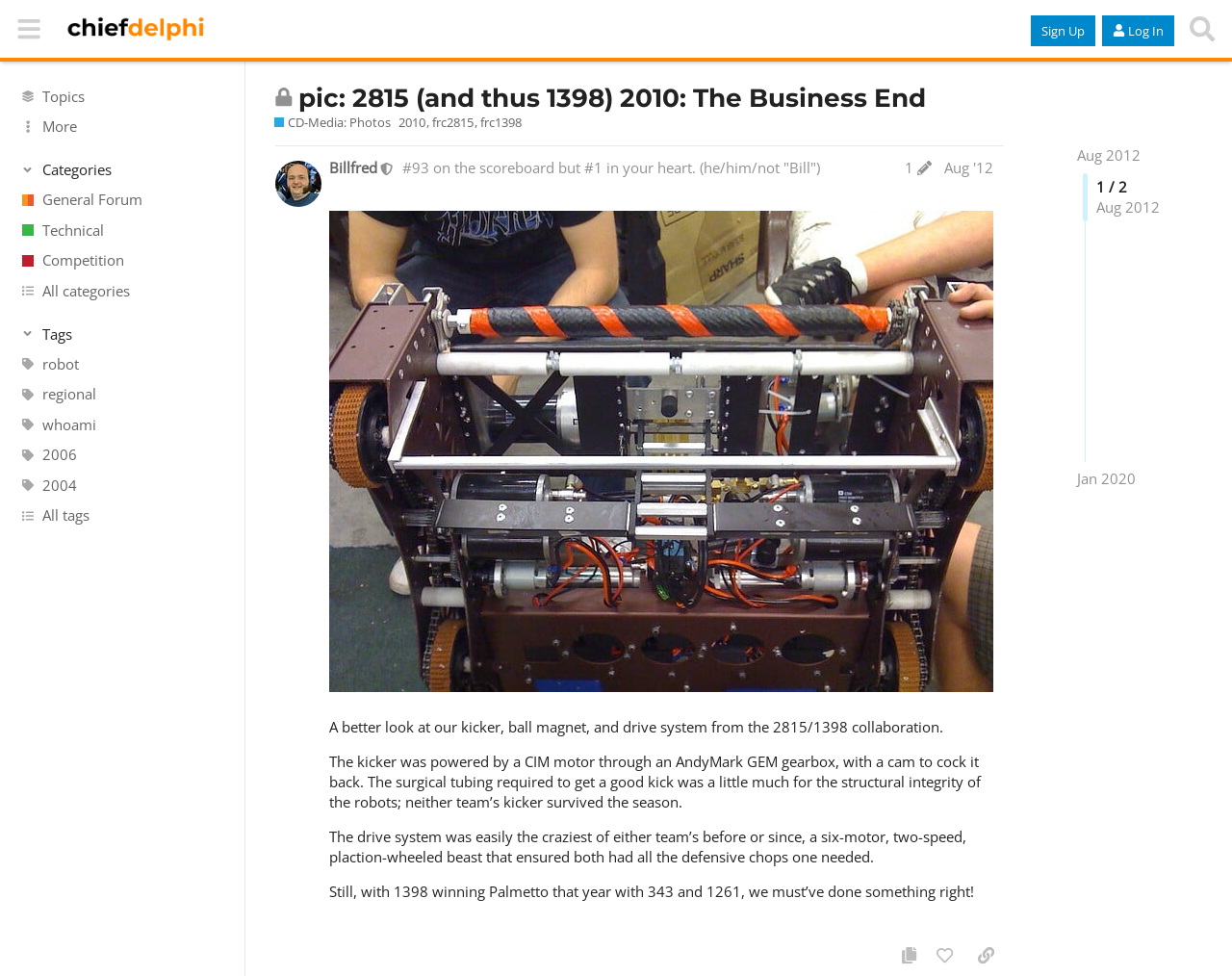Give an in-depth explanation of the webpage layout and content.

This webpage appears to be a forum discussion page, specifically a topic page with a title "pic: 2815 (and thus 1398) 2010: The Business End - CD-Media: Photos - Chief Delphi". 

At the top of the page, there is a header section with several buttons and links, including a "Hide sidebar" button, a "Chief Delphi" link, a "Sign Up" button, a "Log In" button, and a "Search" button. 

Below the header section, there is a sidebar on the left side of the page, which contains several links and buttons, including "Topics", "More", "Categories", "Tags", and links to specific categories and tags. 

The main content of the page is a discussion topic, which includes a heading, a description, and several posts. The heading is "This topic is closed; it no longer accepts new replies pic: 2815 (and thus 1398) 2010: The Business End". The description is a brief summary of the topic. 

The first post is from a user named "Billfred", who is a moderator. The post includes a description of a robot's kicker, ball magnet, and drive system, along with several images. The post also includes a link to edit the post's history. 

Below the first post, there are several other posts, including a link to a specific image and a button to copy the contents of the post. There is also a message indicating that the user needs to sign up or log in to like the post.